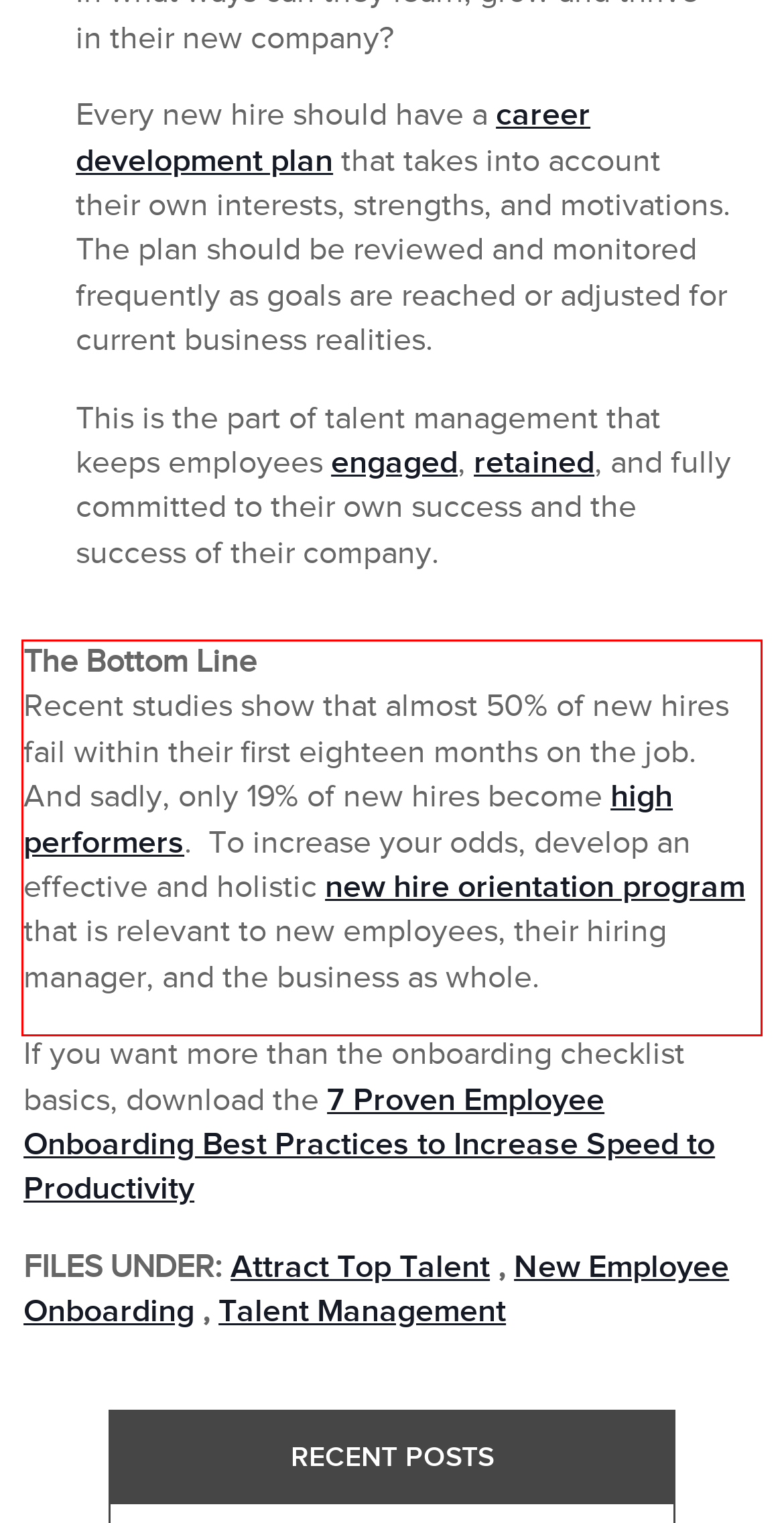The screenshot provided shows a webpage with a red bounding box. Apply OCR to the text within this red bounding box and provide the extracted content.

The Bottom Line Recent studies show that almost 50% of new hires fail within their first eighteen months on the job. And sadly, only 19% of new hires become high performers. To increase your odds, develop an effective and holistic new hire orientation program that is relevant to new employees, their hiring manager, and the business as whole.